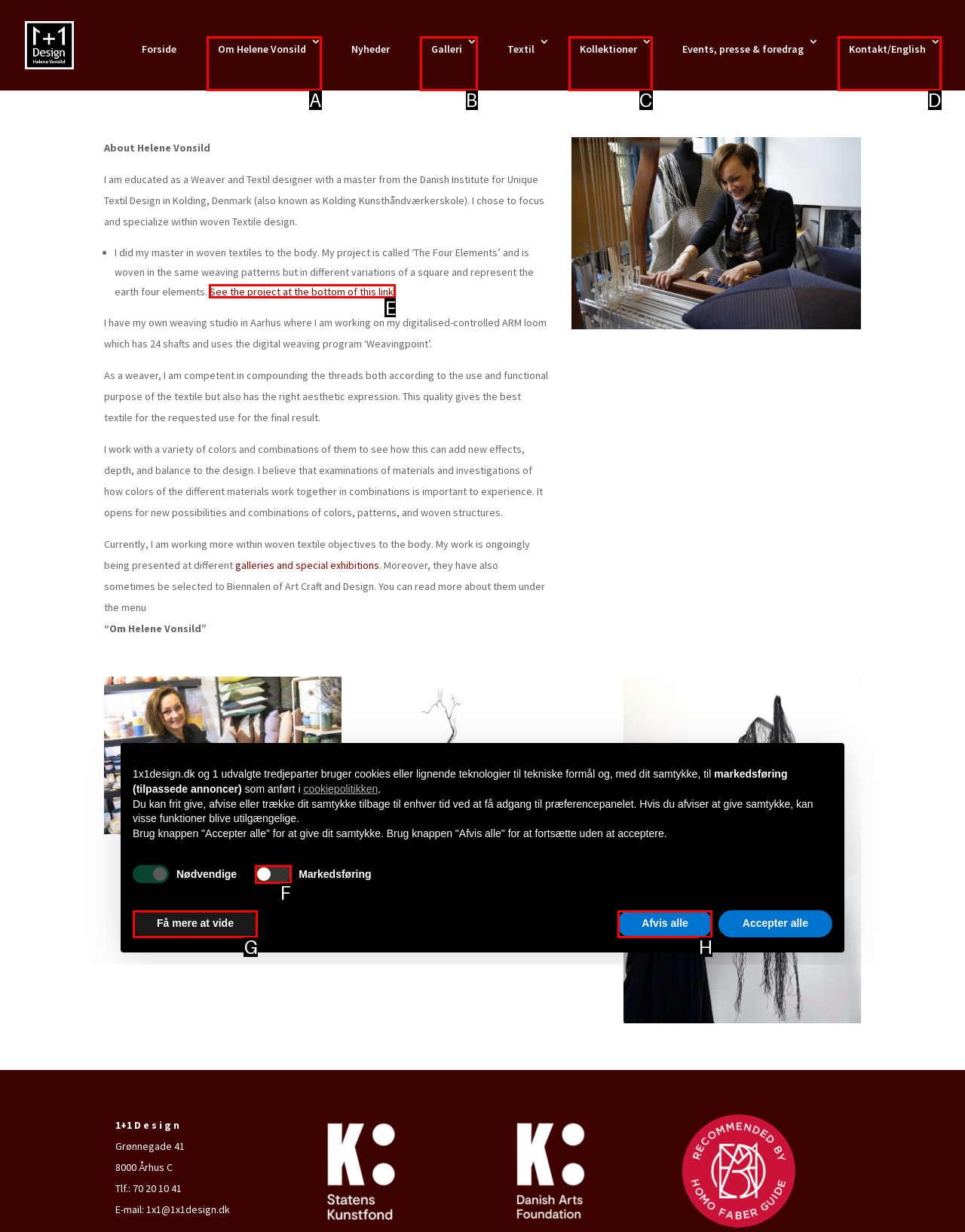Pick the option that should be clicked to perform the following task: Click the 'See the project at the bottom of this link' link
Answer with the letter of the selected option from the available choices.

E